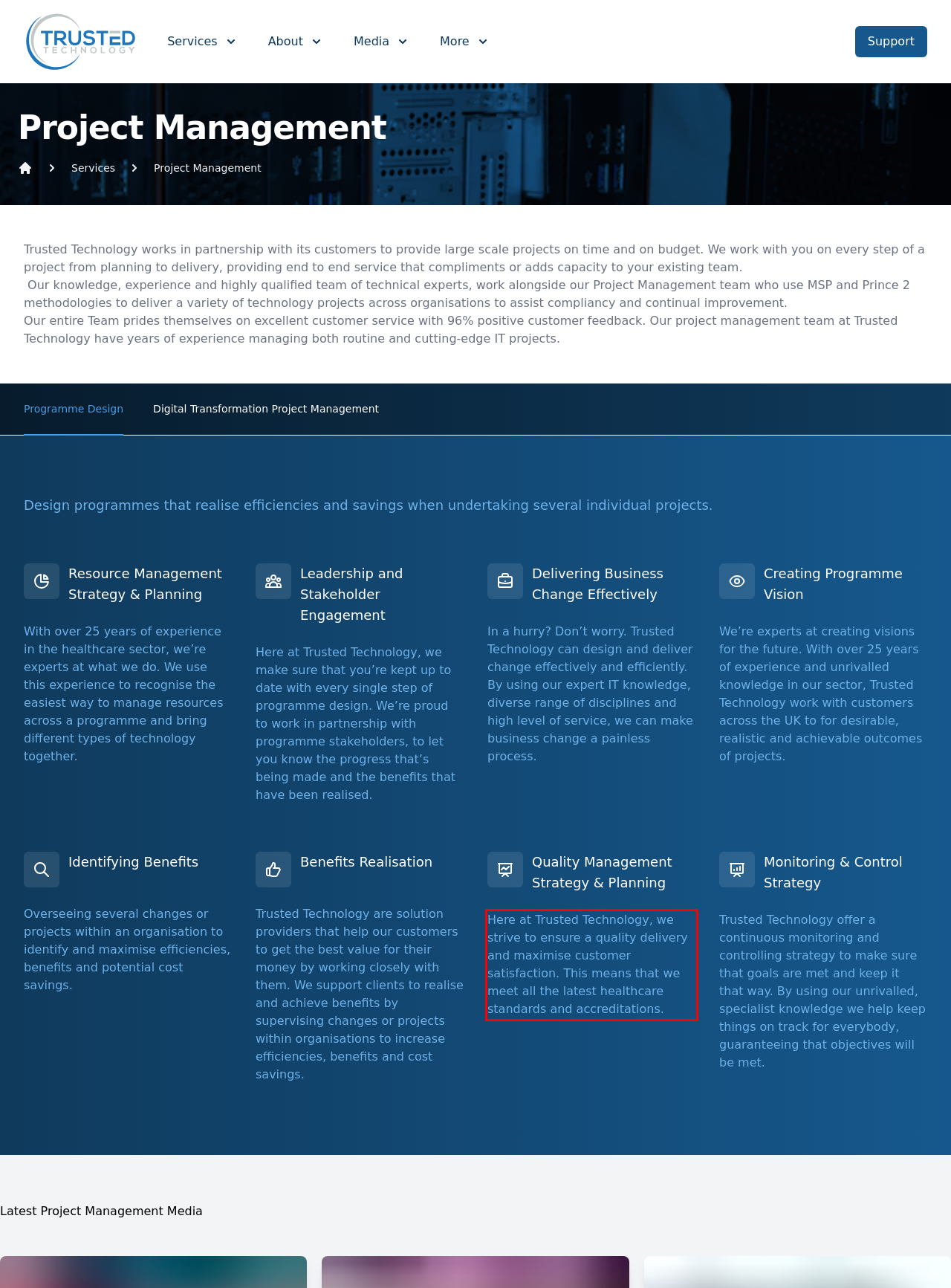Given a webpage screenshot with a red bounding box, perform OCR to read and deliver the text enclosed by the red bounding box.

Here at Trusted Technology, we strive to ensure a quality delivery and maximise customer satisfaction. This means that we meet all the latest healthcare standards and accreditations.